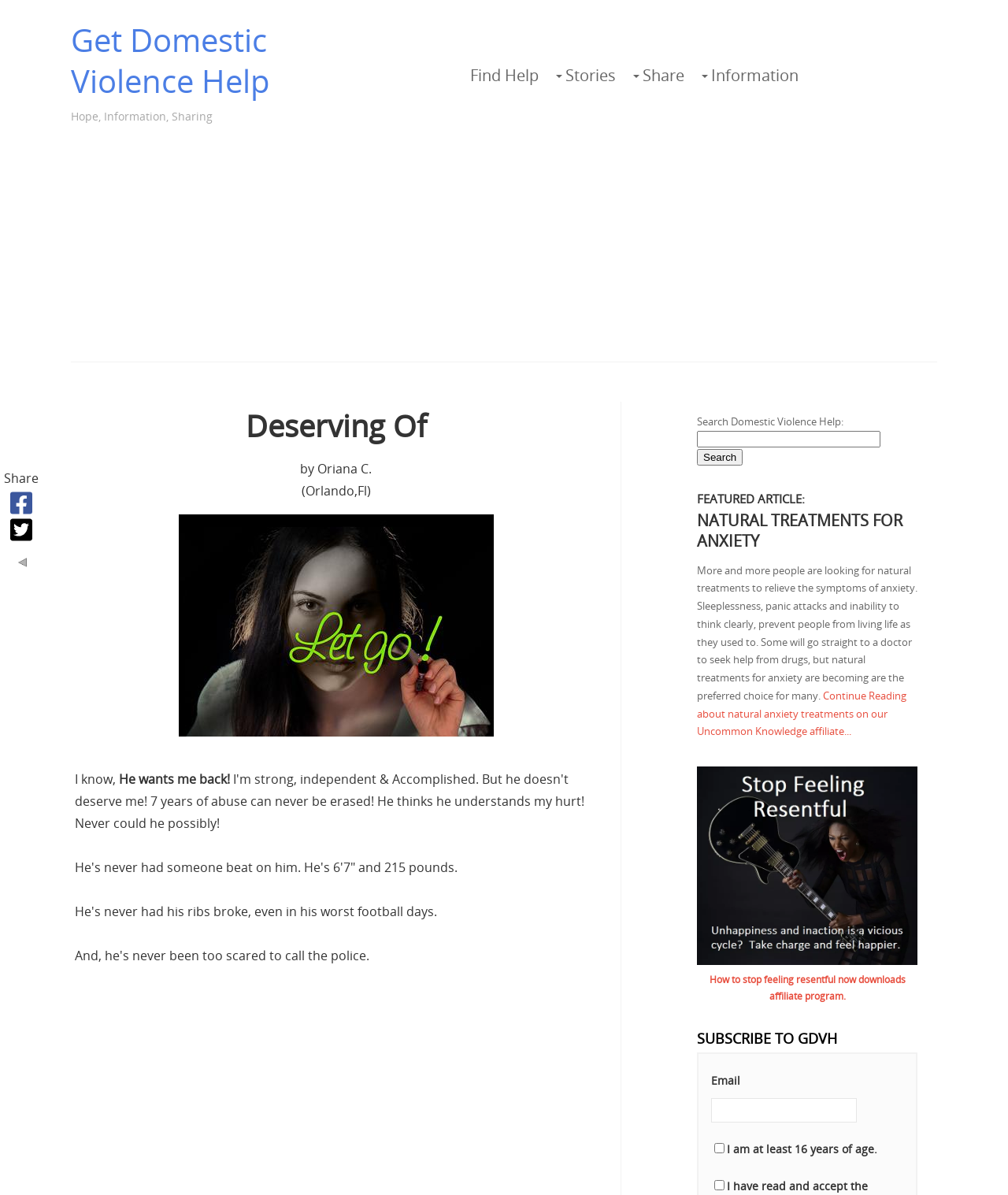Answer the question below using just one word or a short phrase: 
What is the name of the author of the article?

Oriana C.